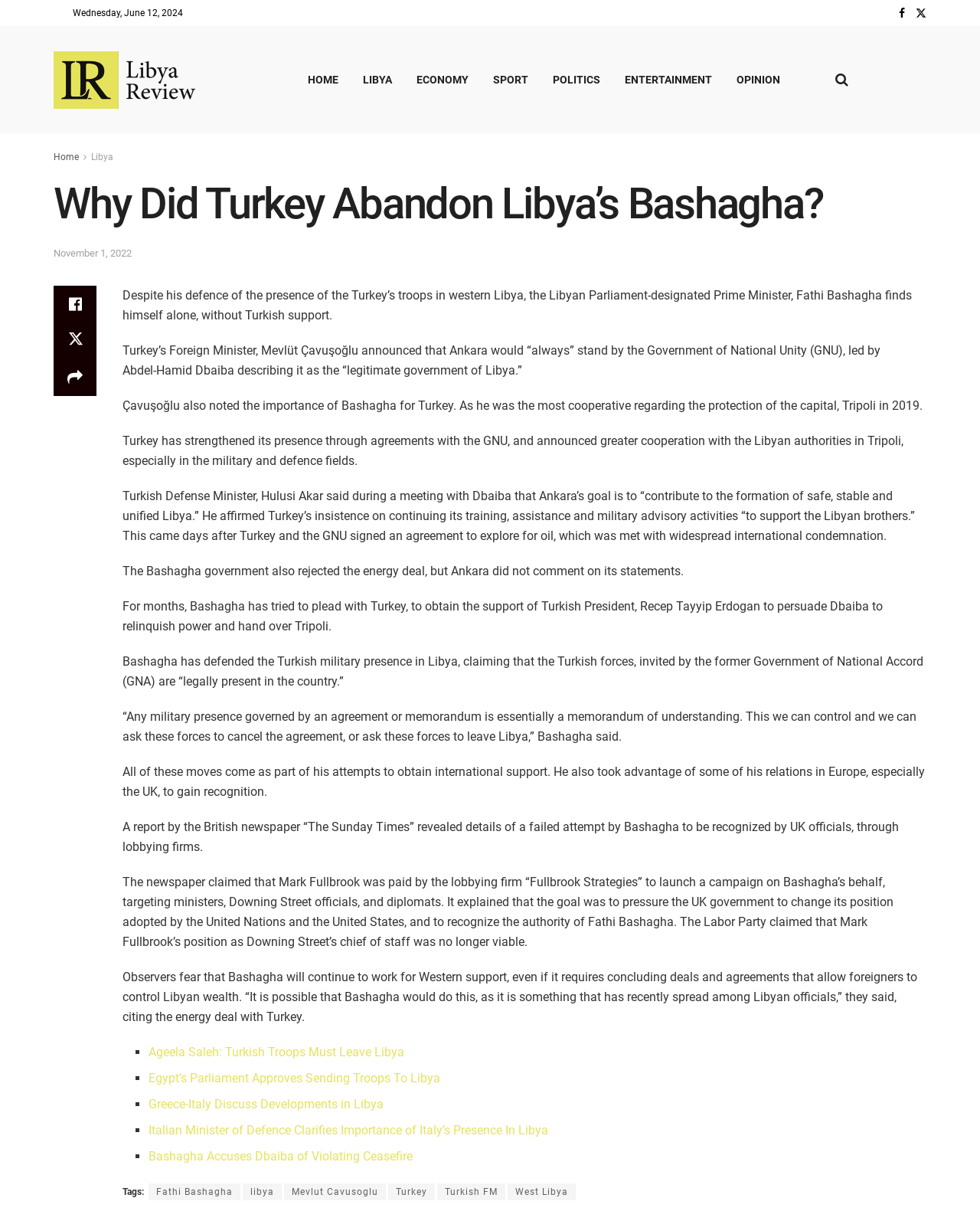Find the bounding box coordinates of the element to click in order to complete this instruction: "Check the news about 'Fathi Bashagha'". The bounding box coordinates must be four float numbers between 0 and 1, denoted as [left, top, right, bottom].

[0.152, 0.977, 0.245, 0.991]